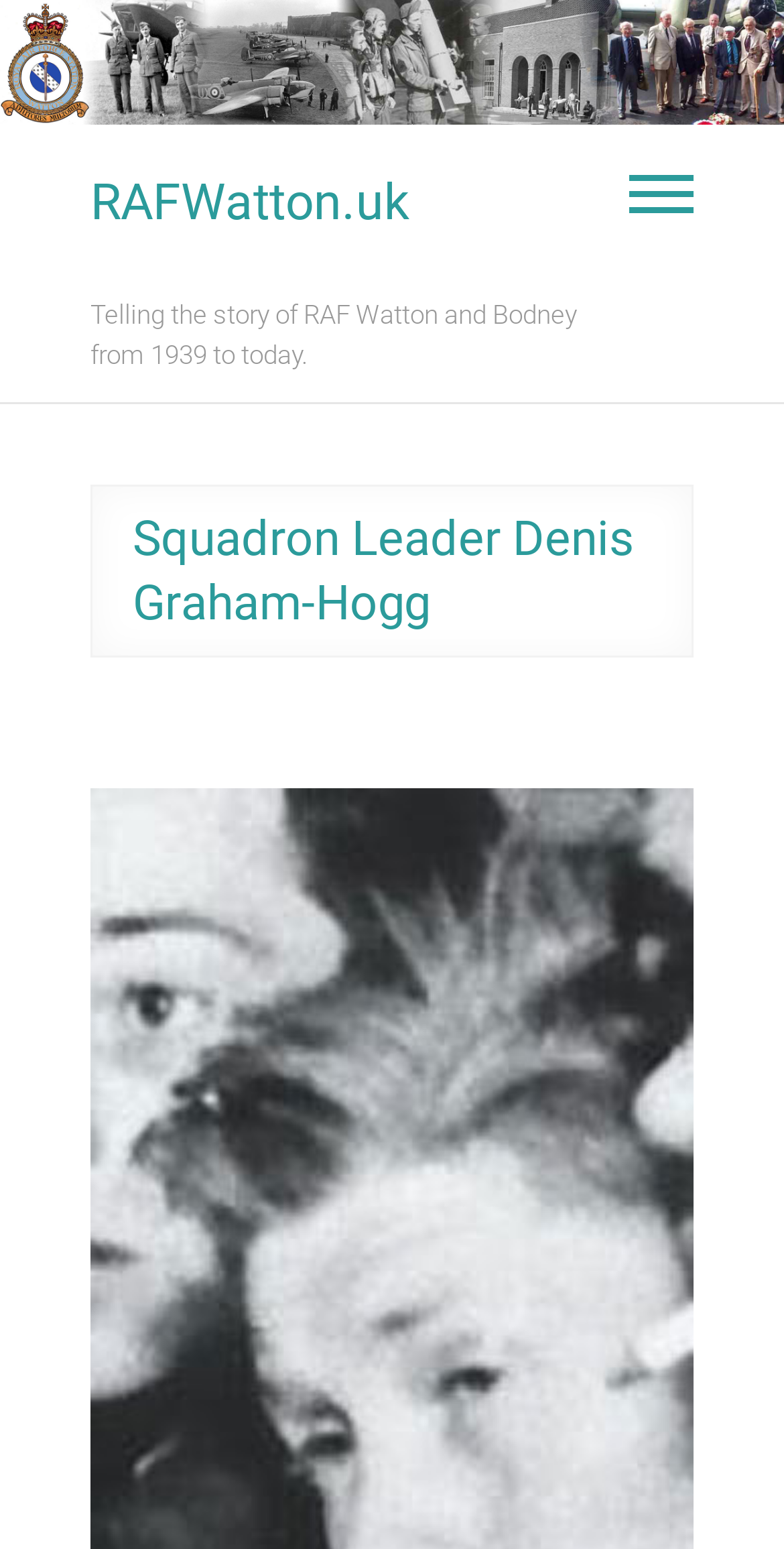Use a single word or phrase to answer the following:
What is the function of the button on the webpage?

Unknown